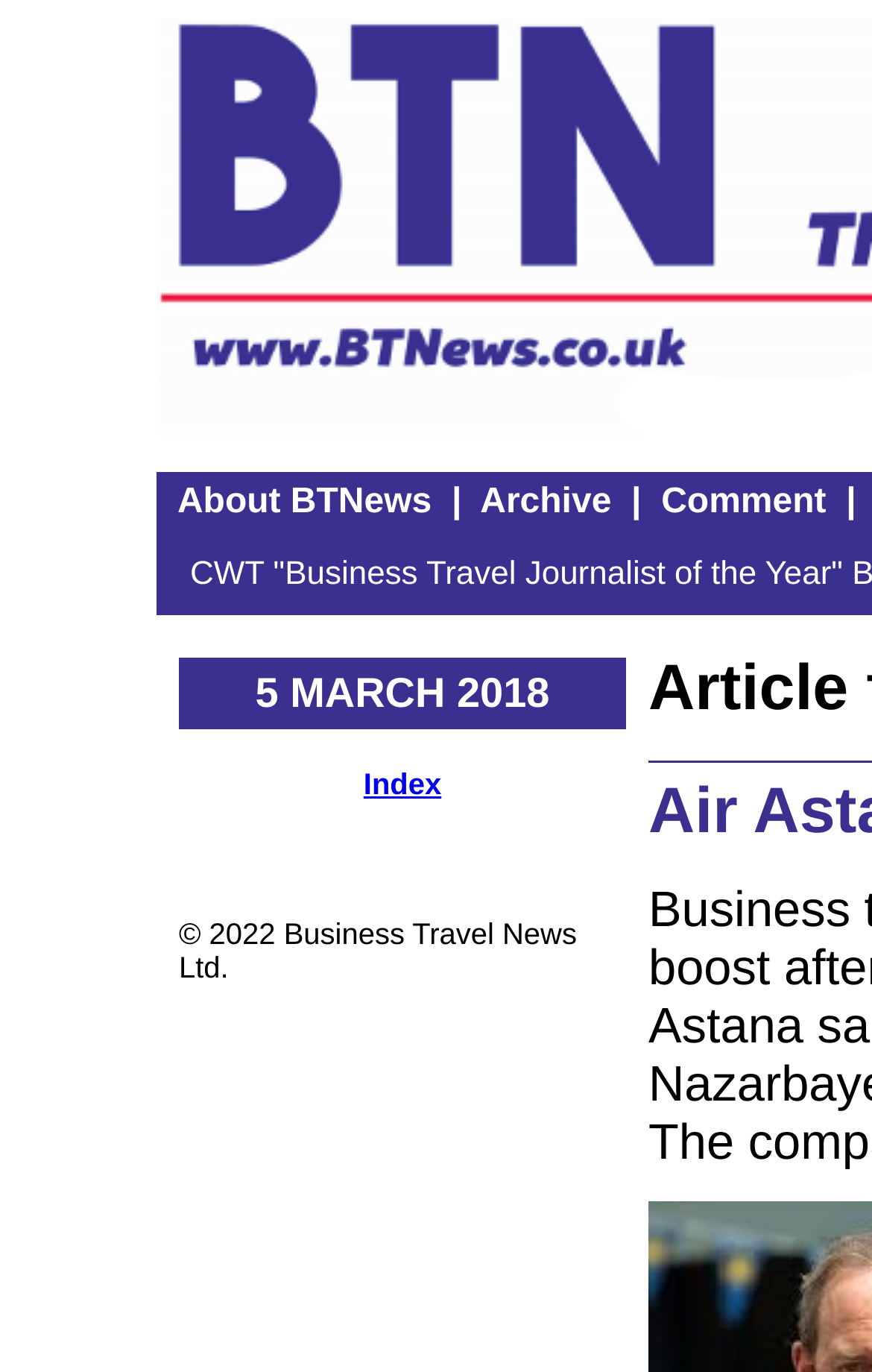What is the purpose of the 'Comment' link?
Refer to the image and give a detailed answer to the question.

Based on the context of the webpage, which appears to be a news website, I infer that the 'Comment' link is intended for users to comment on a news article or post.